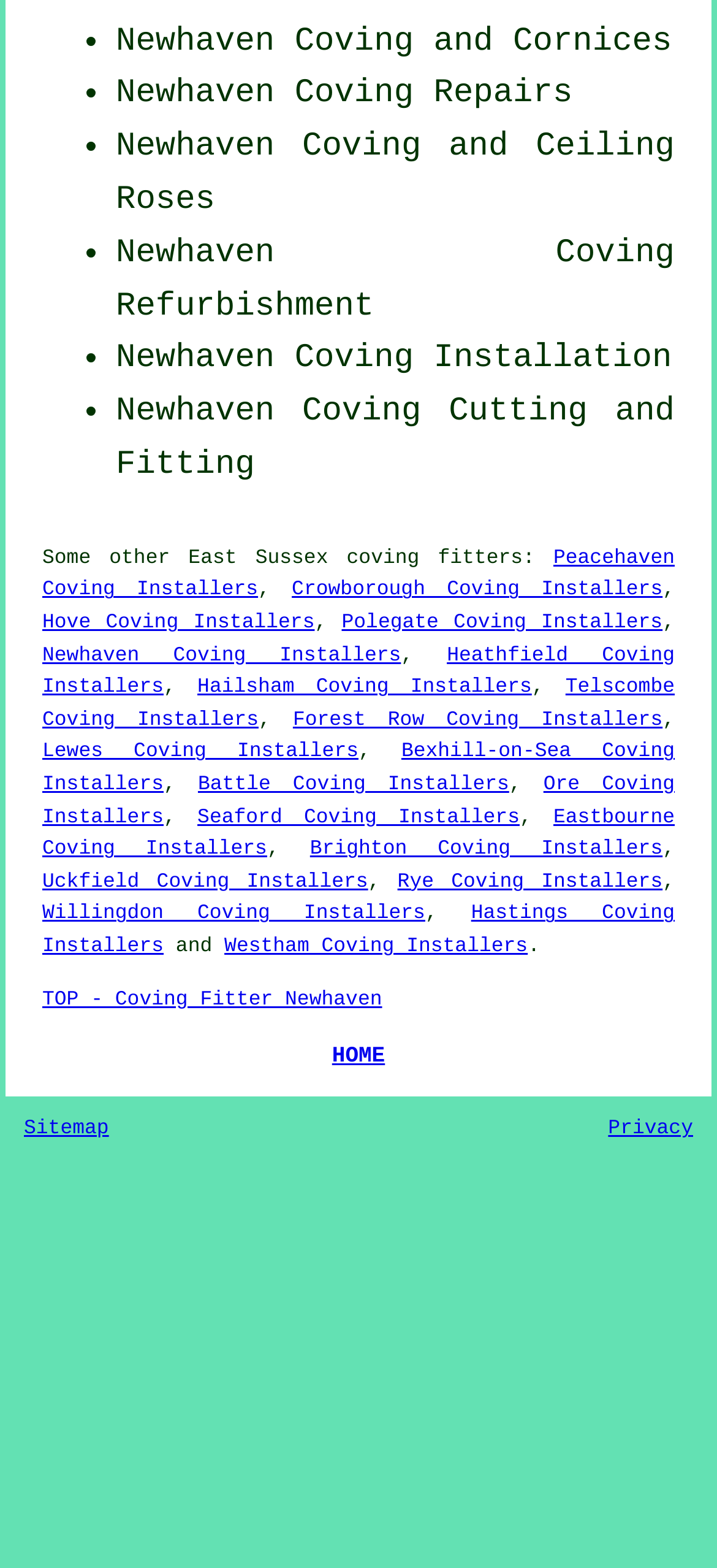Please identify the bounding box coordinates of the clickable area that will fulfill the following instruction: "Check '26/02/2024'". The coordinates should be in the format of four float numbers between 0 and 1, i.e., [left, top, right, bottom].

None